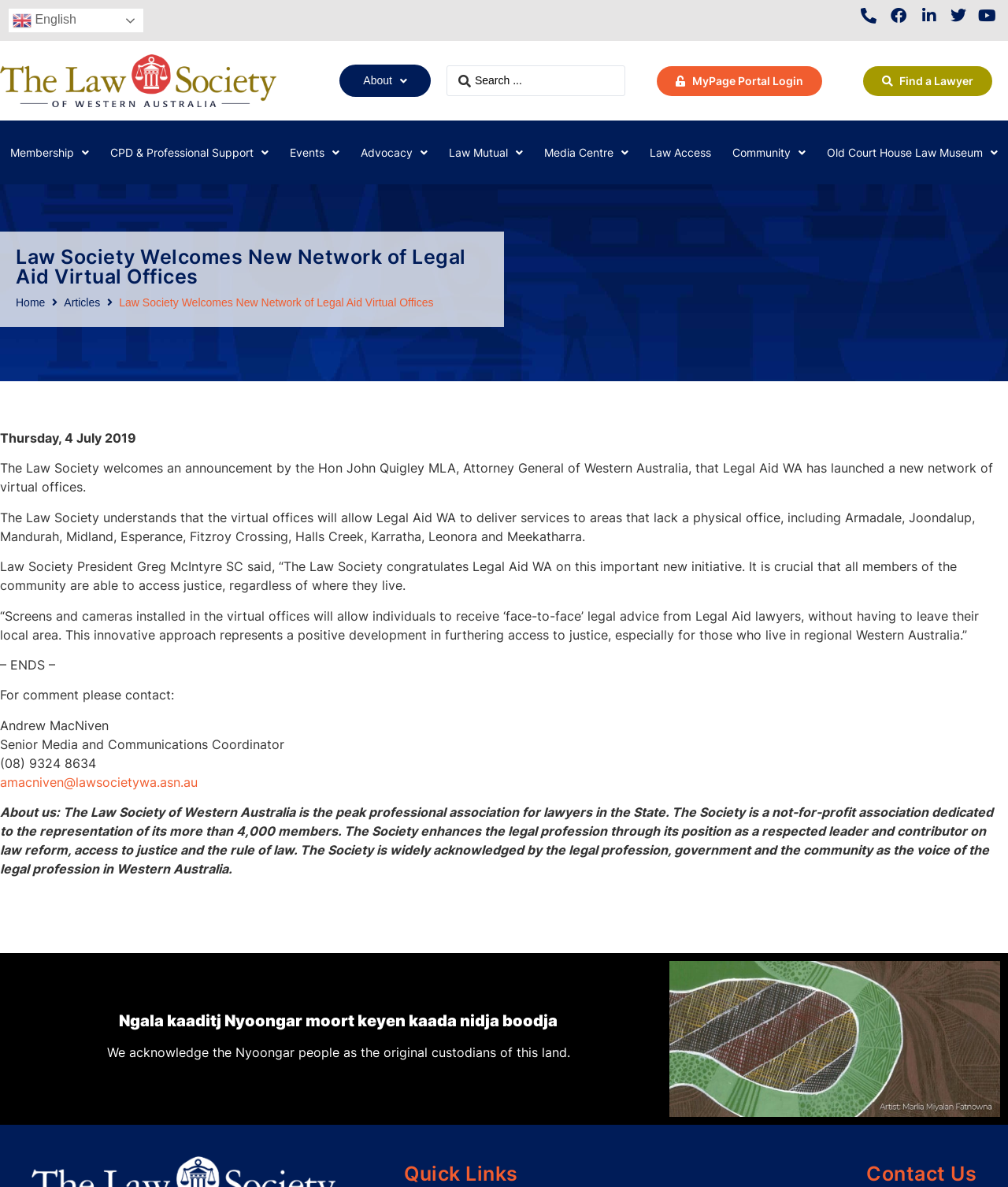Who is the President of the Law Society?
Based on the screenshot, respond with a single word or phrase.

Greg McIntyre SC